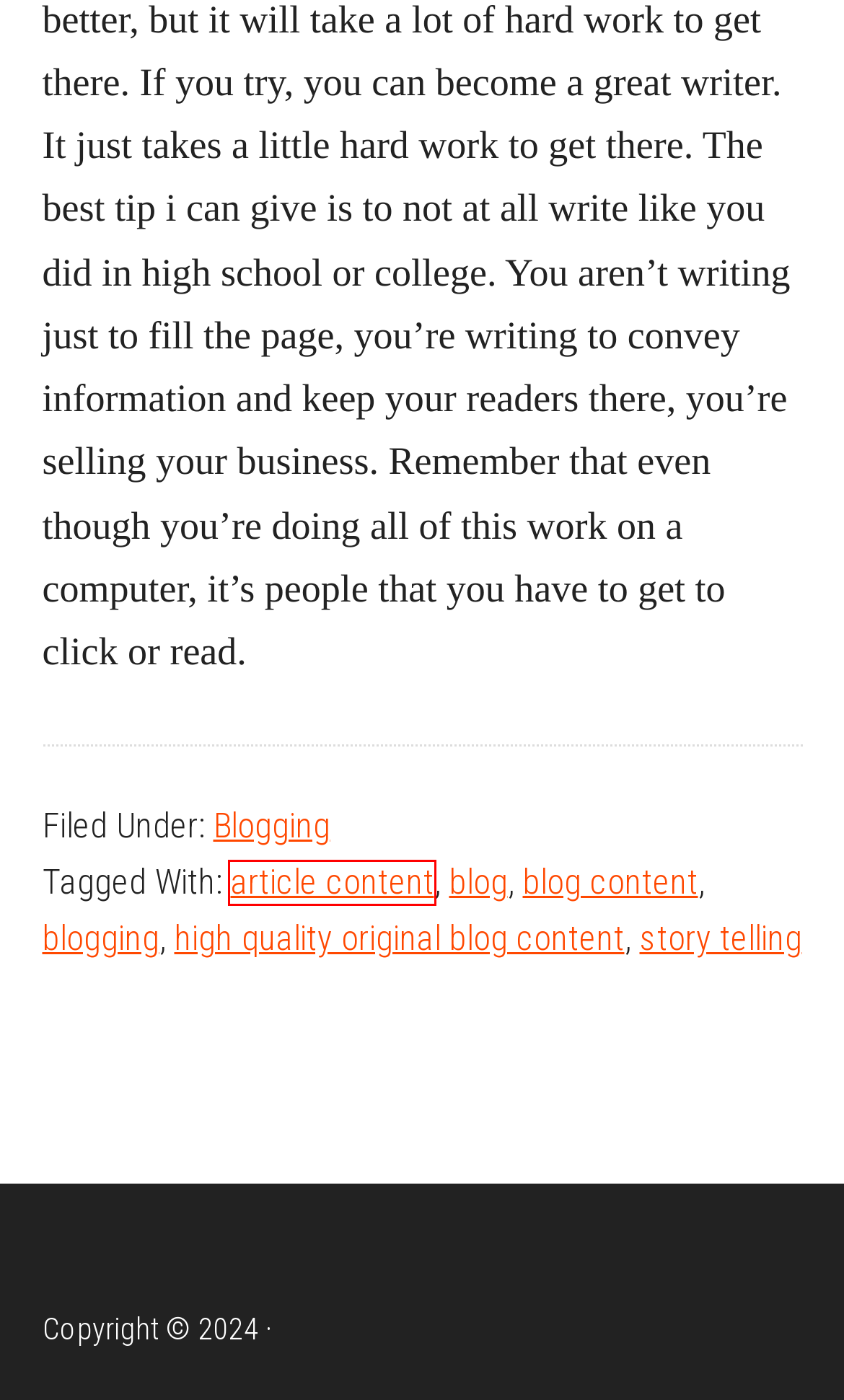You are looking at a webpage screenshot with a red bounding box around an element. Pick the description that best matches the new webpage after interacting with the element in the red bounding box. The possible descriptions are:
A. high quality original blog content
B. blog content
C. Social Media Marketing Success
D. story telling
E. blogging
F. article content
G. BBN3 Video – Web Video Specialists
H. Jennifer Miller

F